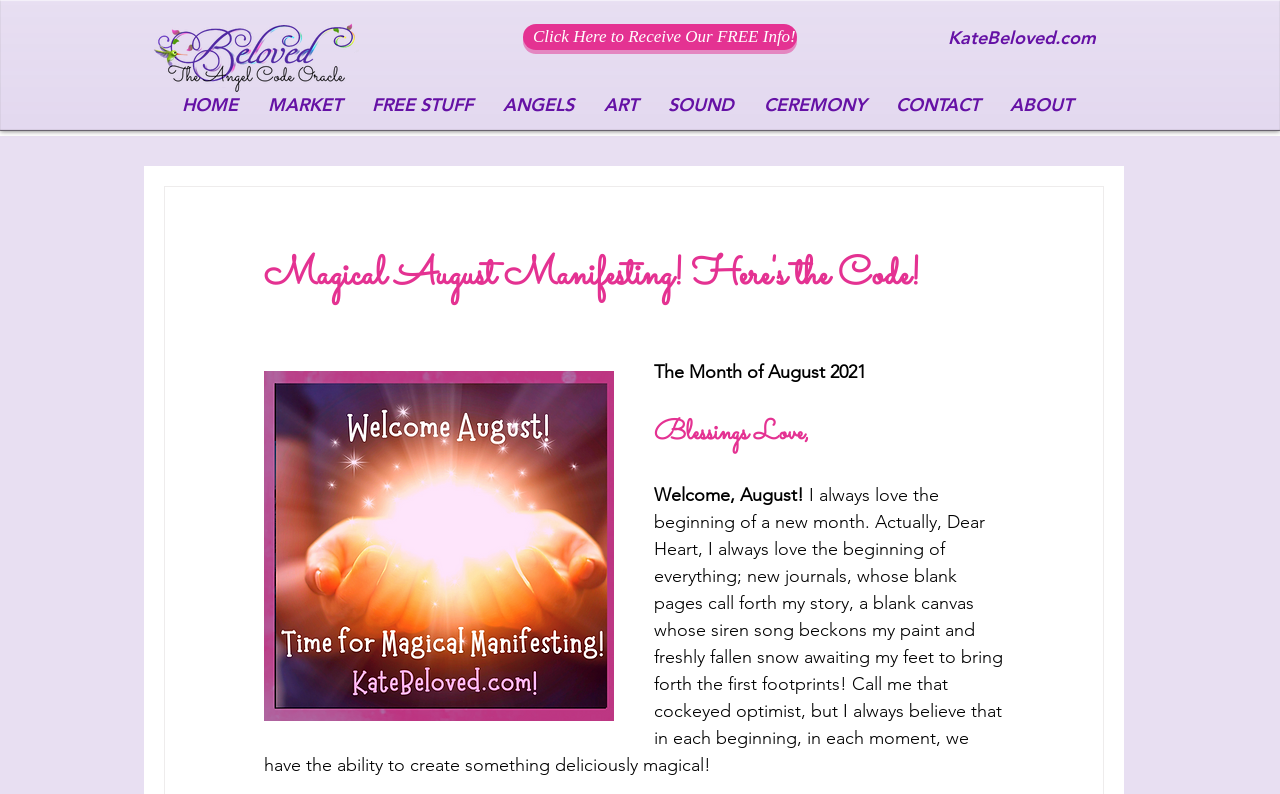Give a complete and precise description of the webpage's appearance.

This webpage is about Kate Beloved's blog, with a focus on the theme of "Magical August Manifesting!" The top-left corner of the page features a logo image, while the top-right corner displays the blog's title "KateBeloved.com" in a heading. Below the title, there is a navigation menu labeled "Site" with 8 links: "HOME", "MARKET", "FREE STUFF", "ANGELS", "ART", "SOUND", "CEREMONY", and "CONTACT", followed by an "ABOUT" link with an additional description.

In the middle of the page, there is a prominent link "Click Here to Receive Our FREE Info!" with a heading "Magical August Manifesting! Here's the Code!" below it. This section contains a button, a heading "Blessings Love,", and three blocks of text. The first text block reads "The Month of August 2021", the second says "Welcome, August!", and the third is a longer paragraph discussing the author's enthusiasm for new beginnings and the potential for creating something magical.

Overall, the webpage has a clean and organized structure, with clear headings and concise text, making it easy to navigate and read.